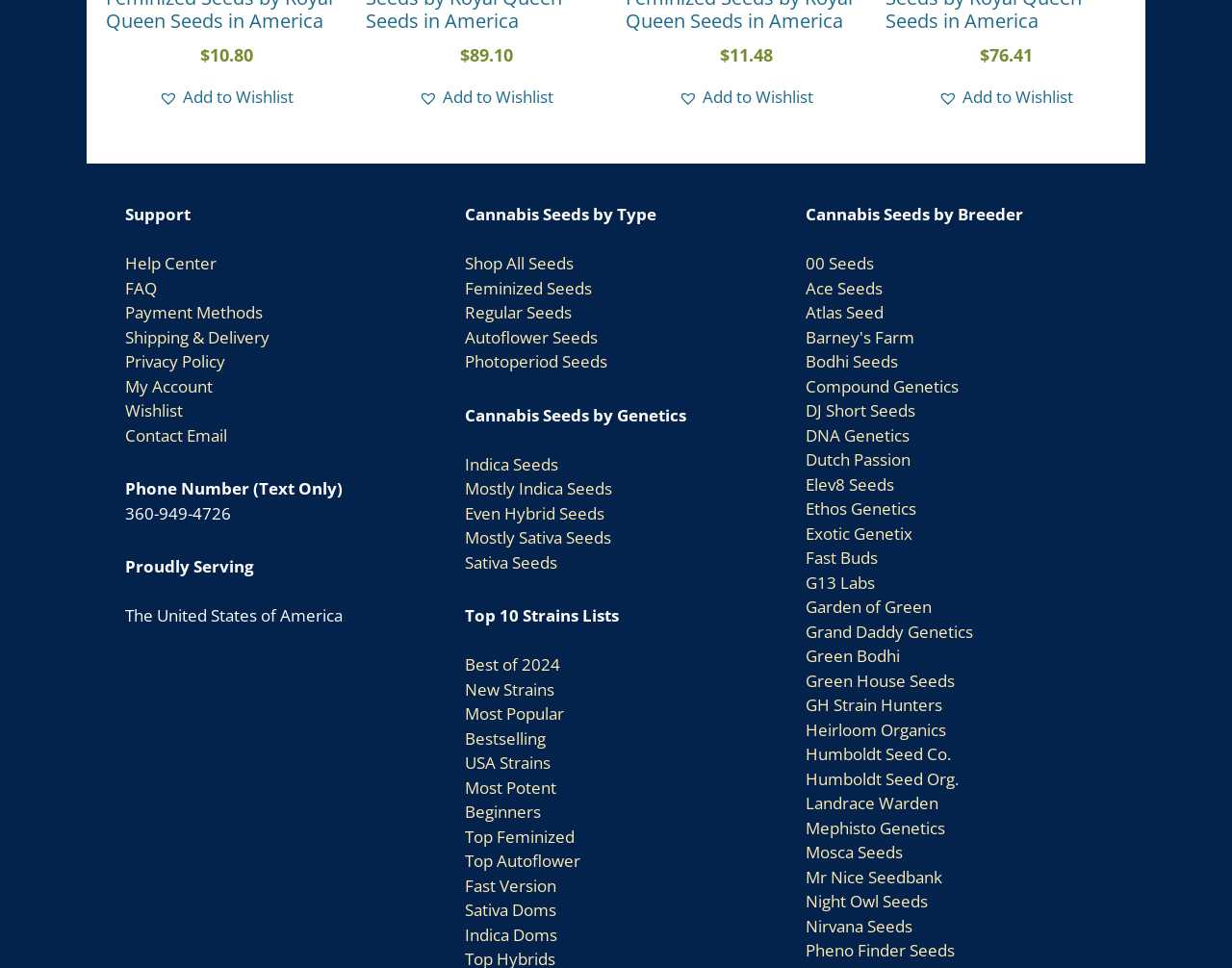Please determine the bounding box coordinates of the element to click in order to execute the following instruction: "Call the phone number". The coordinates should be four float numbers between 0 and 1, specified as [left, top, right, bottom].

[0.102, 0.518, 0.188, 0.541]